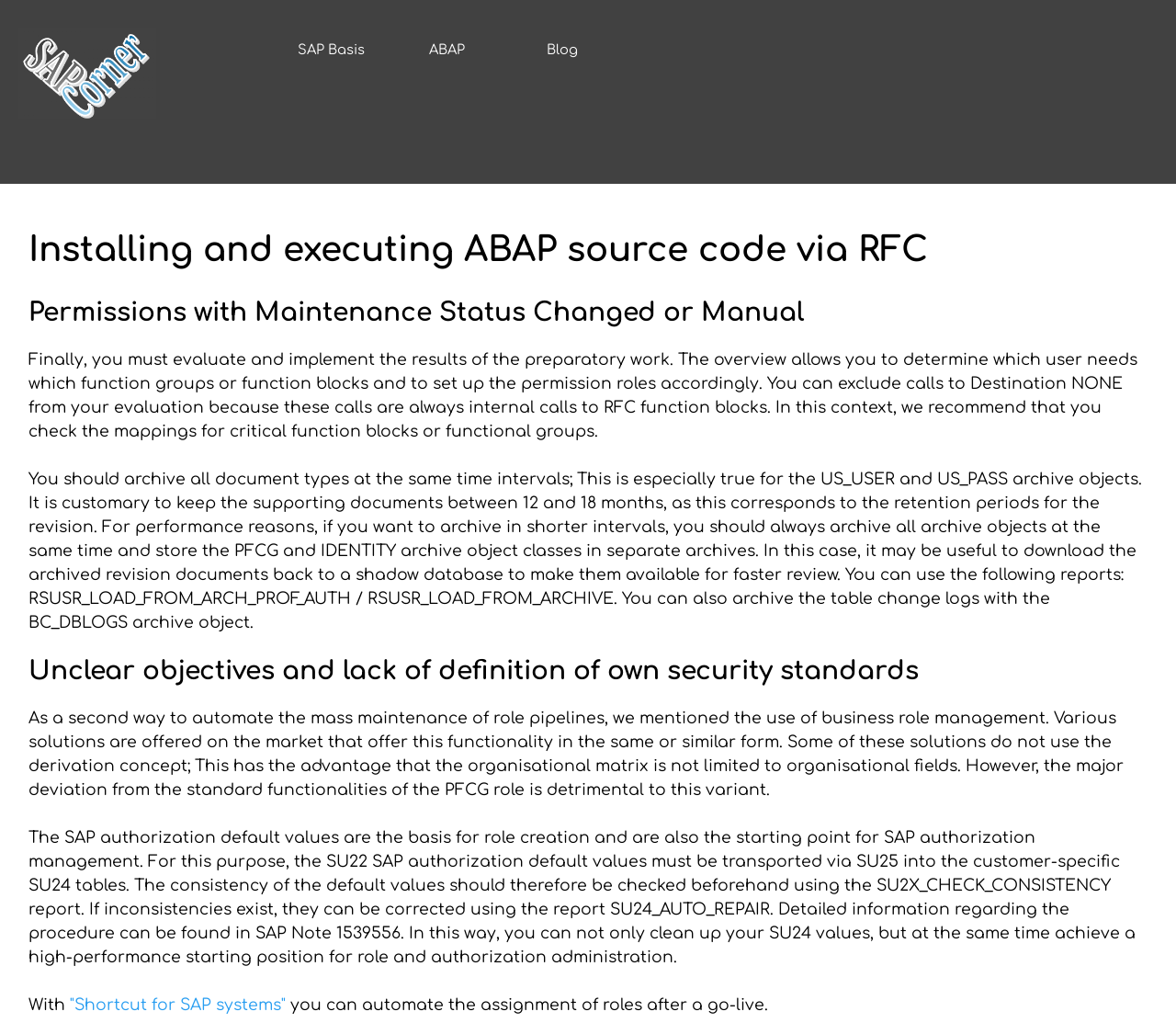Using the provided element description: "Blog", identify the bounding box coordinates. The coordinates should be four floats between 0 and 1 in the order [left, top, right, bottom].

[0.435, 0.035, 0.521, 0.062]